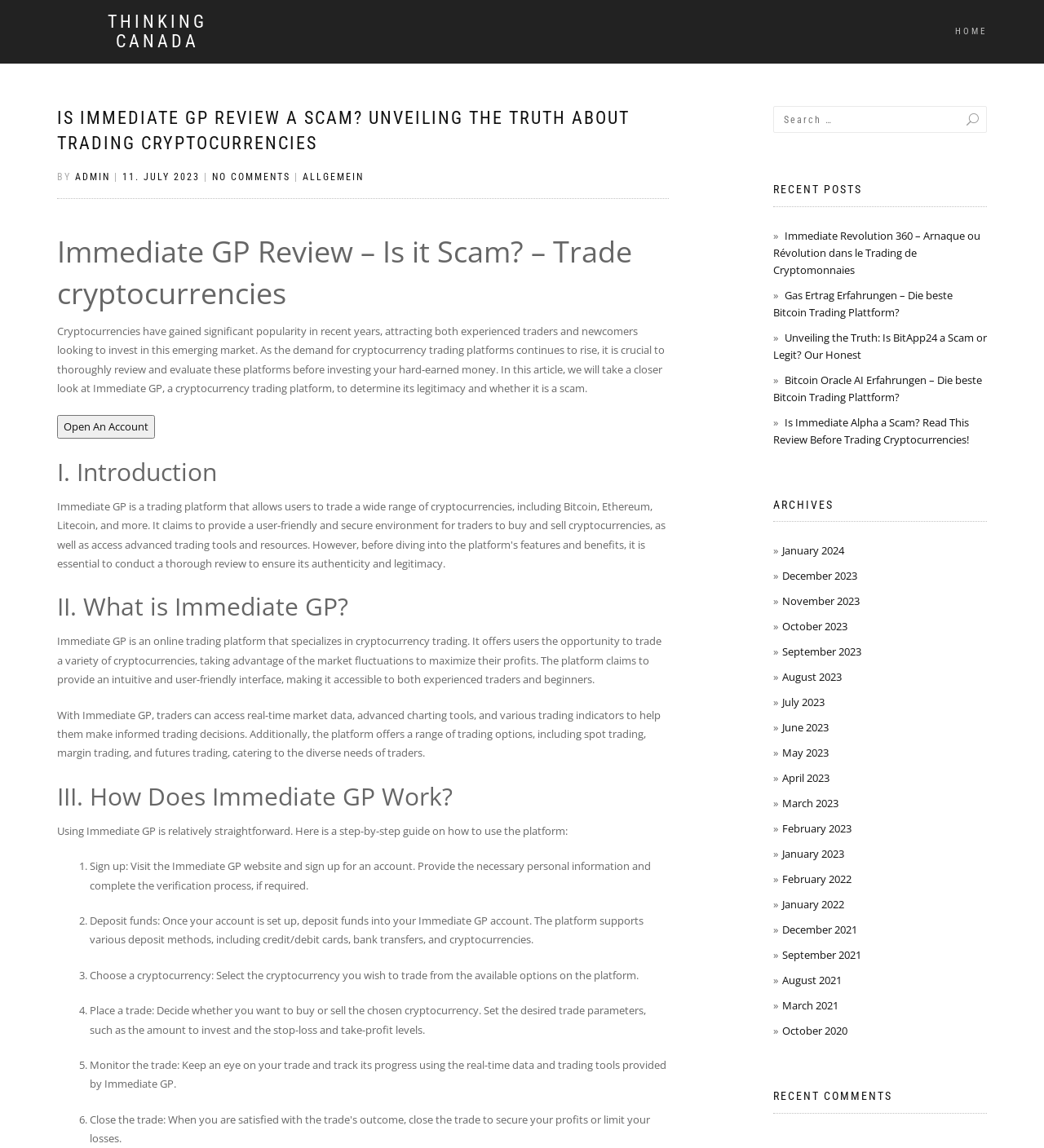Please answer the following question using a single word or phrase: 
What is the purpose of Immediate GP?

Cryptocurrency trading